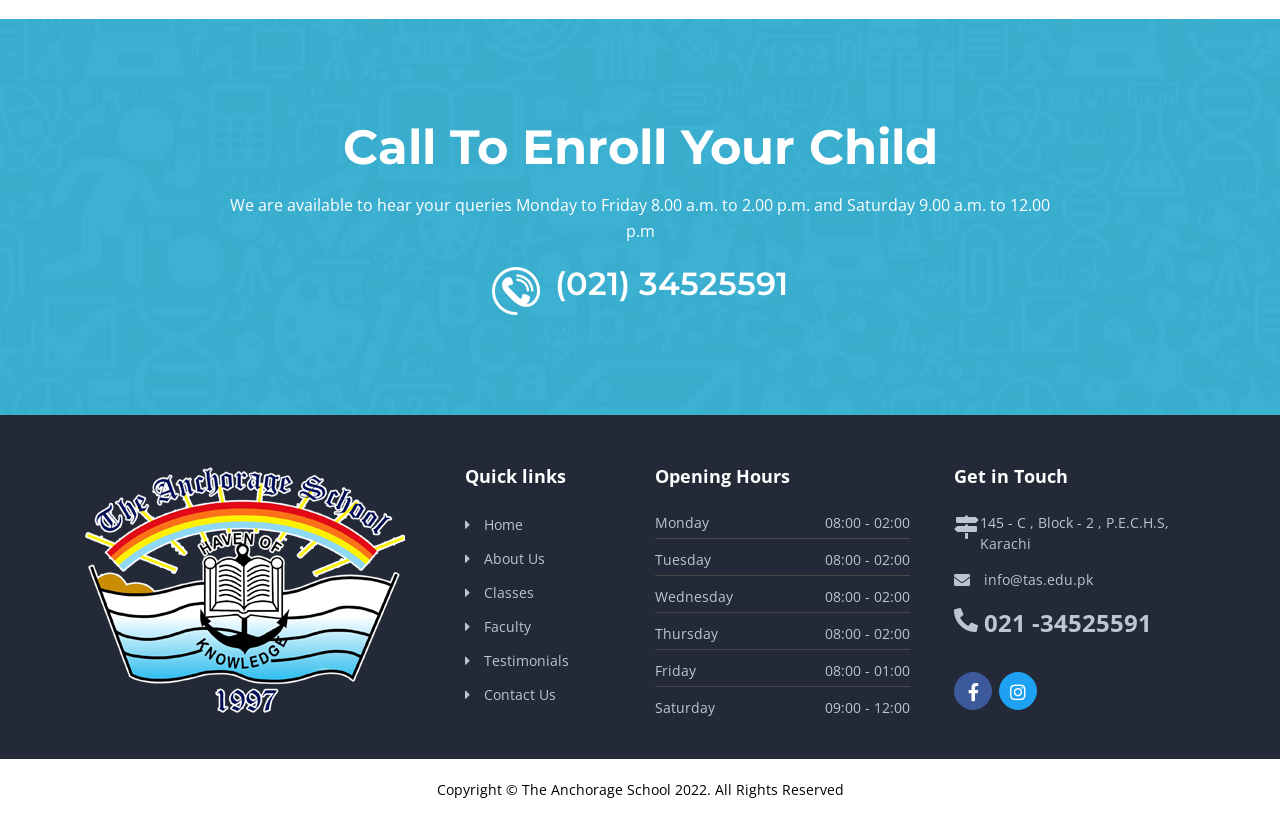Respond to the question below with a single word or phrase:
What is the purpose of the 'Quick links' section?

To provide quick access to important pages